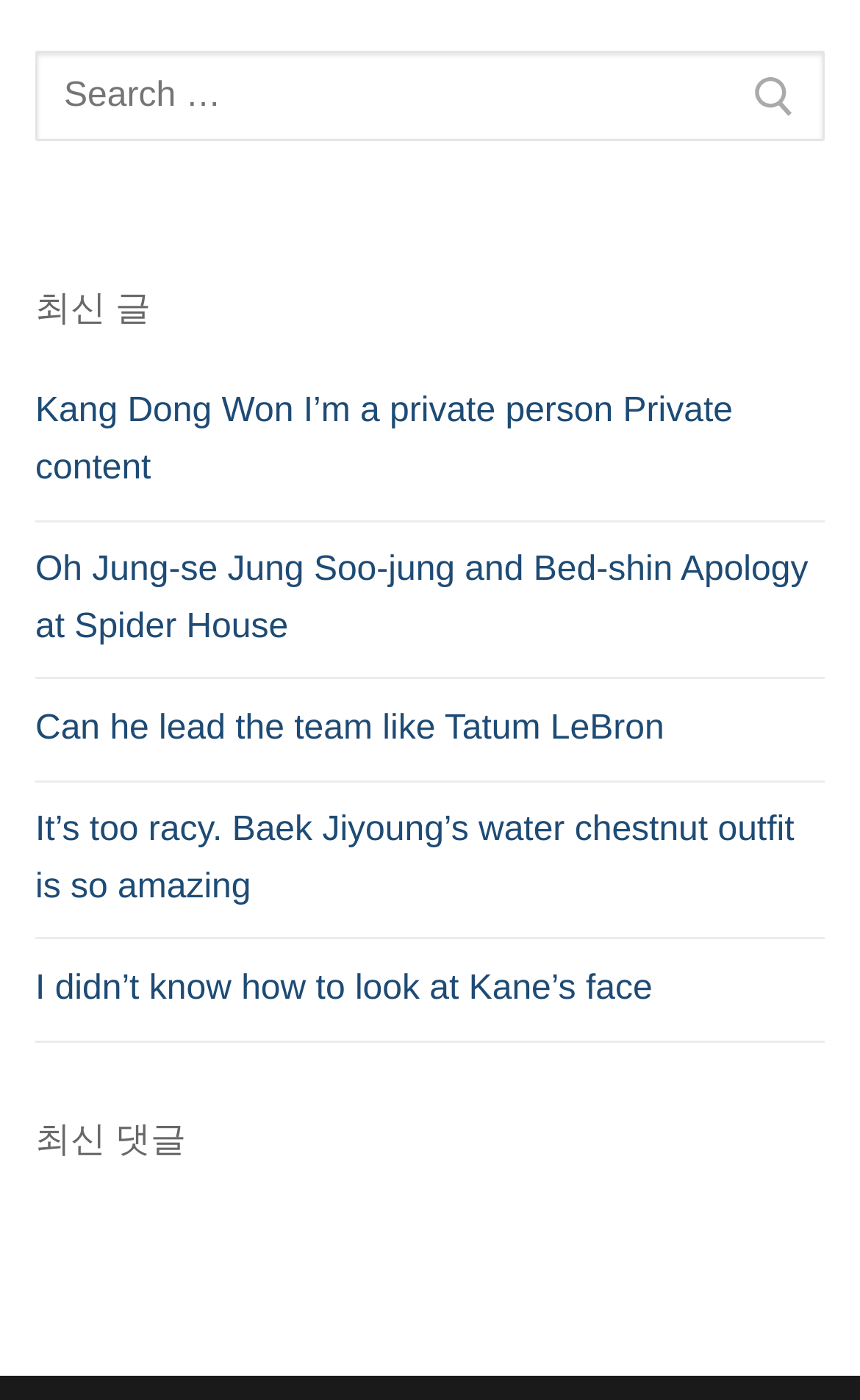Given the element description parent_node: 검색 :, specify the bounding box coordinates of the corresponding UI element in the format (top-left x, top-left y, bottom-right x, bottom-right y). All values must be between 0 and 1.

[0.841, 0.036, 0.959, 0.101]